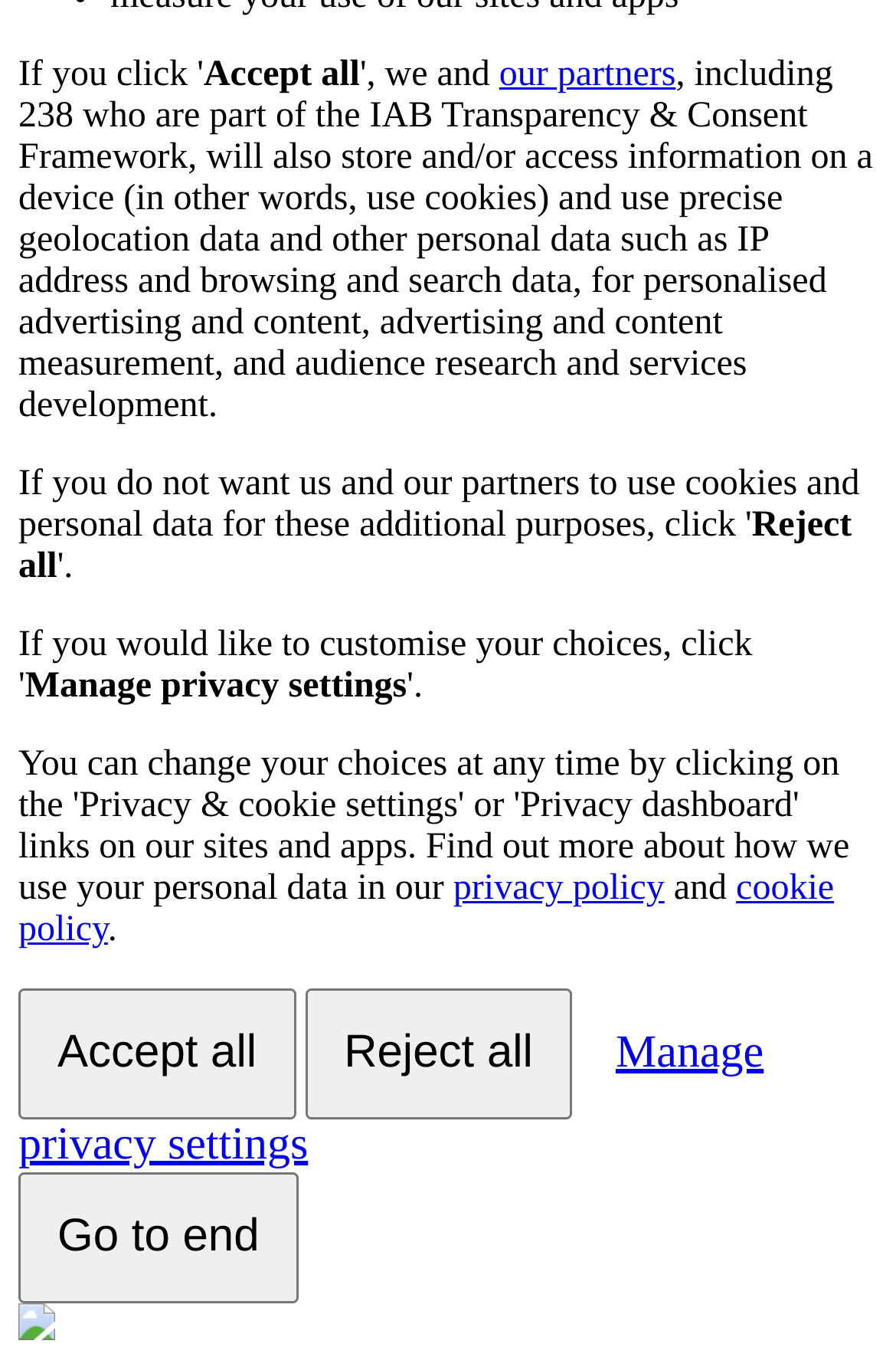Using the provided element description, identify the bounding box coordinates as (top-left x, top-left y, bottom-right x, bottom-right y). Ensure all values are between 0 and 1. Description: Manage privacy settings

[0.021, 0.725, 0.852, 0.879]